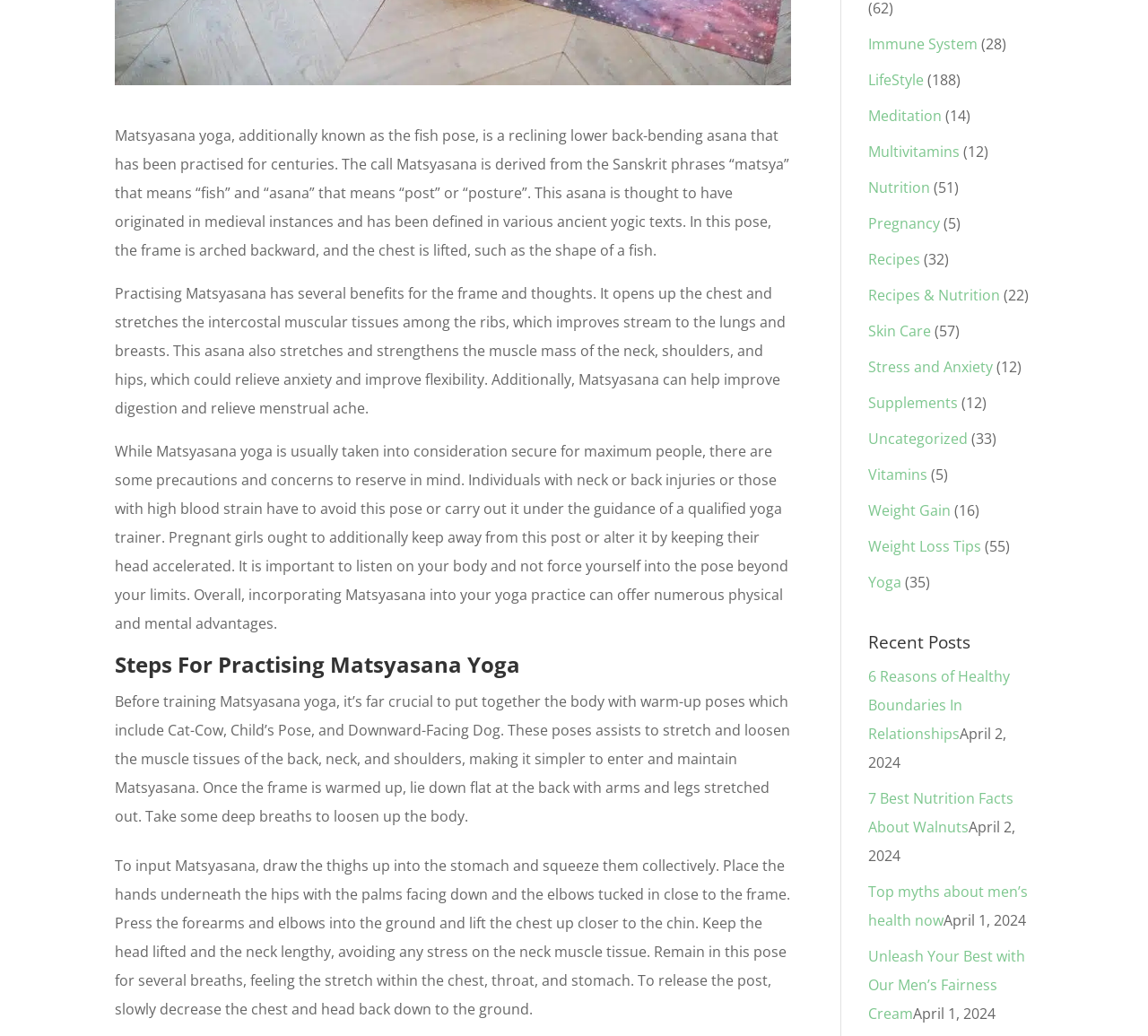Provide the bounding box coordinates for the specified HTML element described in this description: "Weight Loss Tips". The coordinates should be four float numbers ranging from 0 to 1, in the format [left, top, right, bottom].

[0.756, 0.518, 0.855, 0.537]